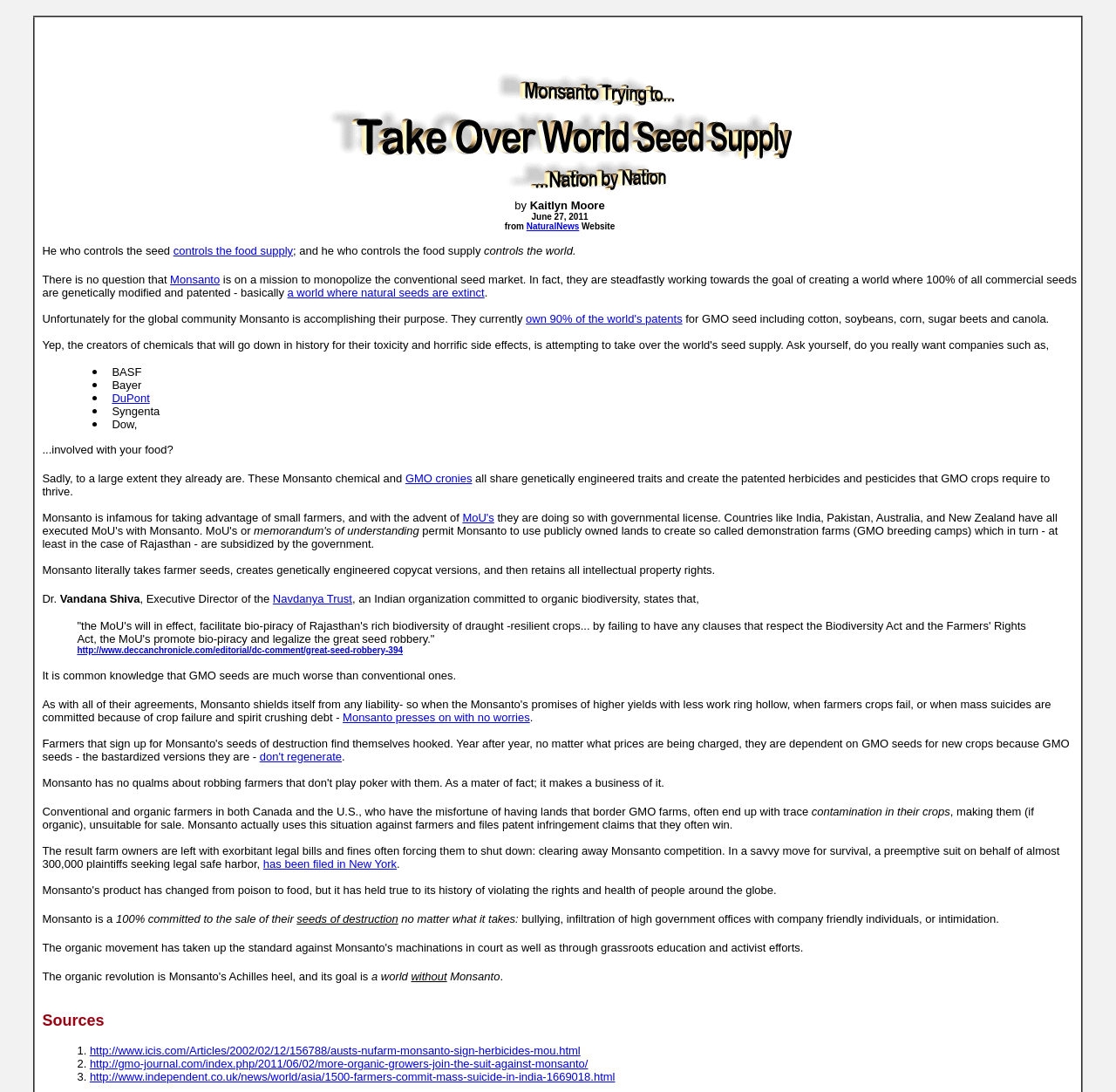Who is the author of this article?
Kindly answer the question with as much detail as you can.

The author's name is mentioned in the article, specifically in the section where it says 'by Kaitlyn Moore'.